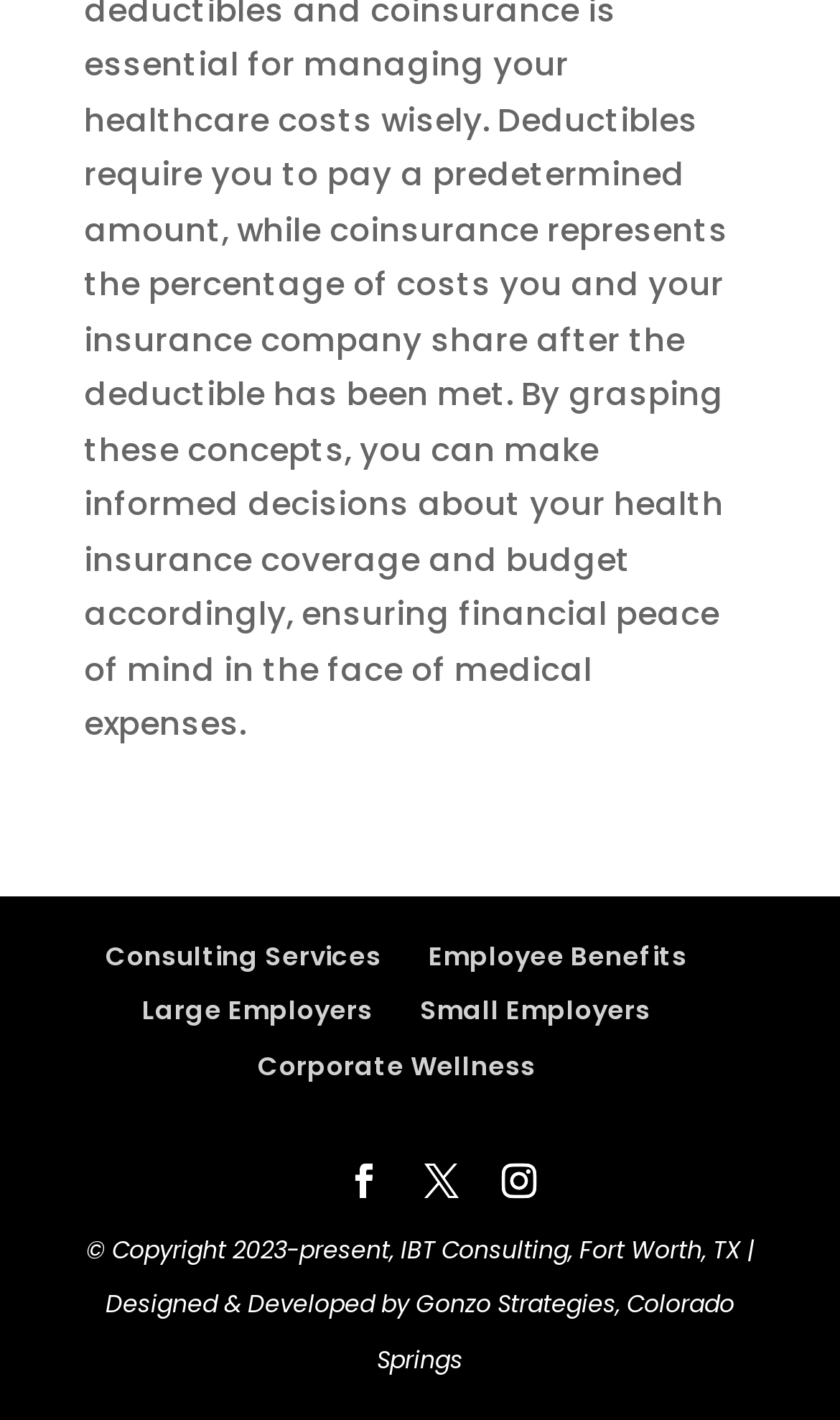Determine the bounding box coordinates of the clickable region to execute the instruction: "Visit Gonzo Strategies website". The coordinates should be four float numbers between 0 and 1, denoted as [left, top, right, bottom].

[0.449, 0.906, 0.874, 0.969]